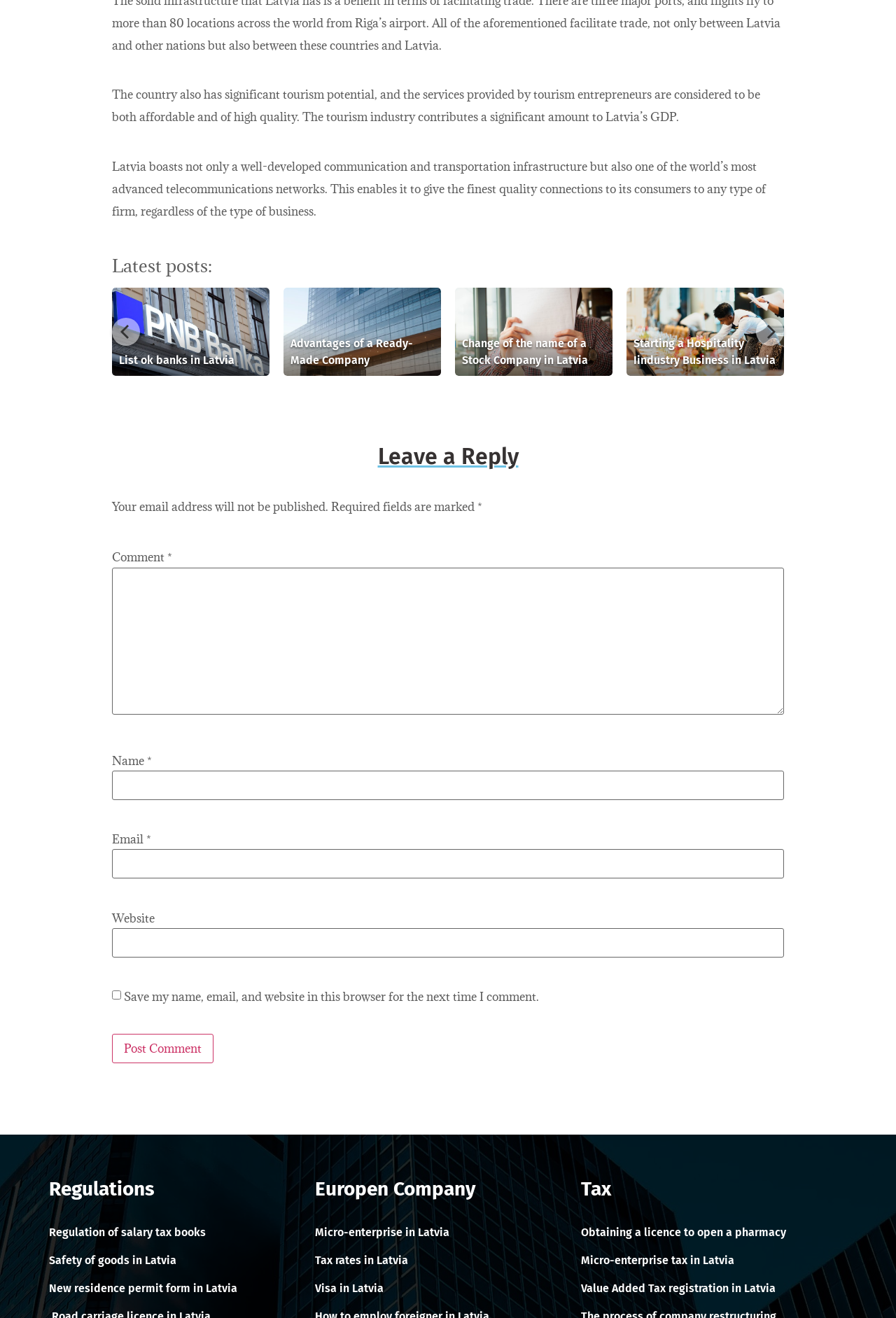Could you find the bounding box coordinates of the clickable area to complete this instruction: "Click on the 'Post Comment' button"?

[0.125, 0.784, 0.238, 0.807]